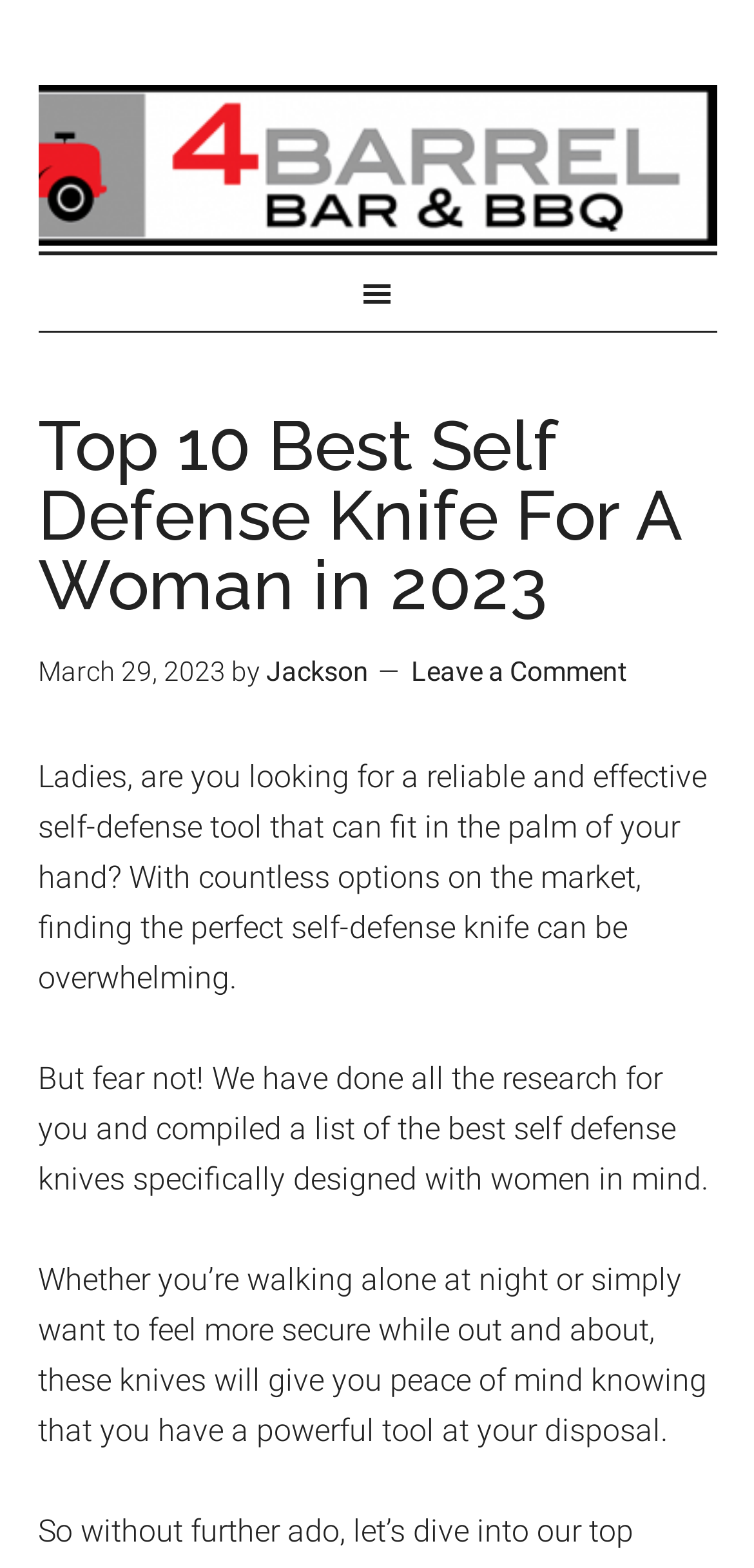What is the date of the article?
With the help of the image, please provide a detailed response to the question.

I found the time element 146, which contains the StaticText element 223 with the text 'March 29, 2023'. This appears to be the date of the article.